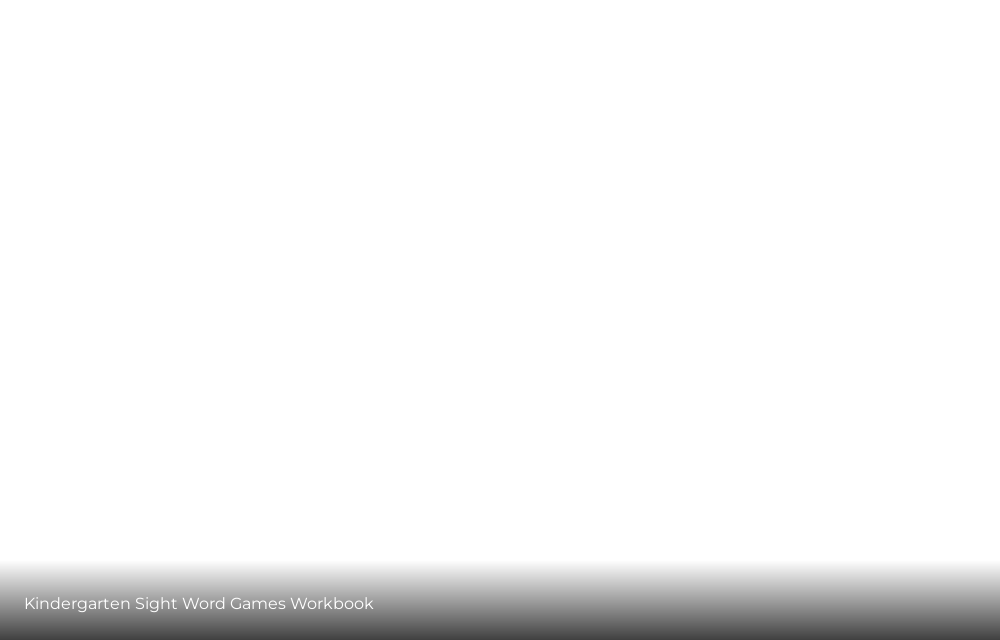Please give a succinct answer using a single word or phrase:
What is the age range of the target learners?

4 to 7